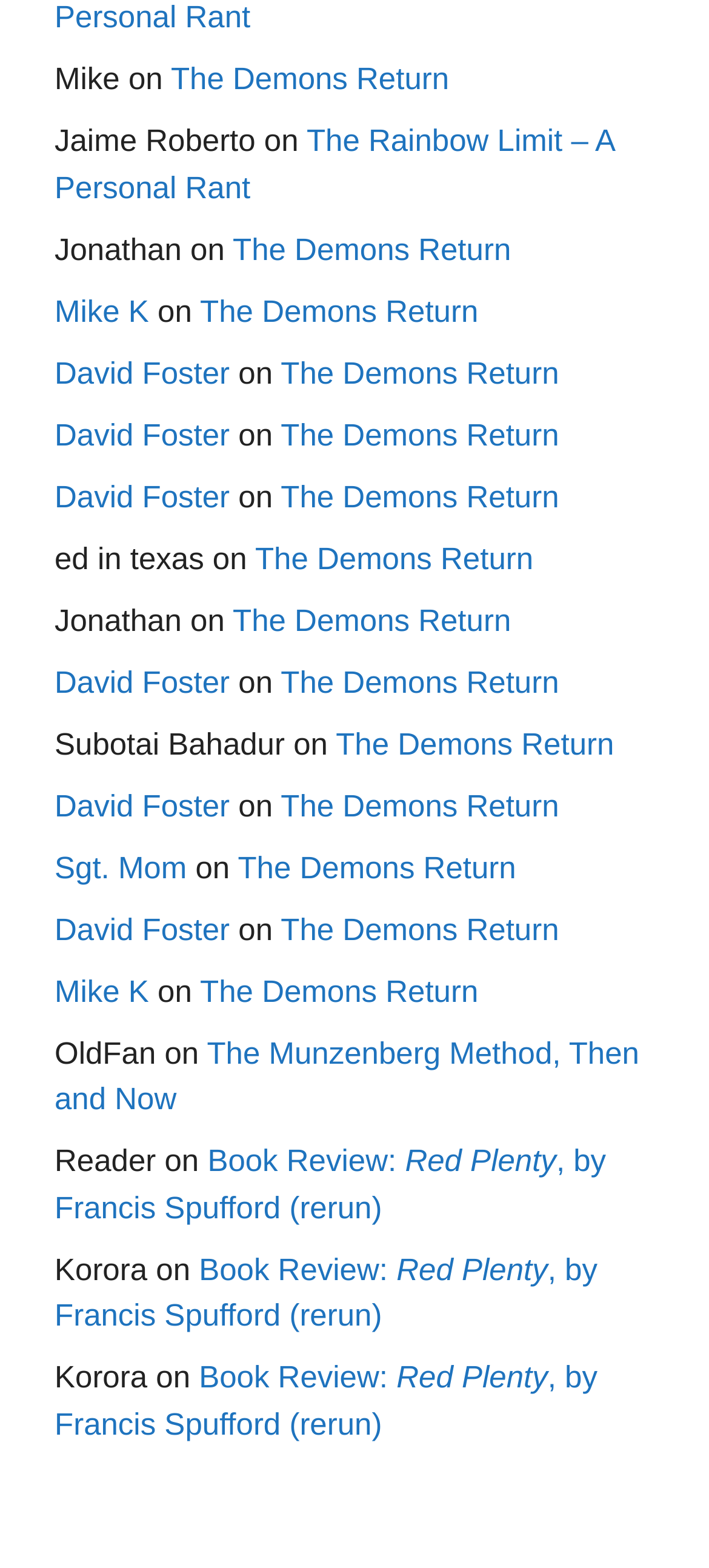Please identify the bounding box coordinates of the clickable area that will allow you to execute the instruction: "check out David Foster's link".

[0.077, 0.227, 0.324, 0.249]